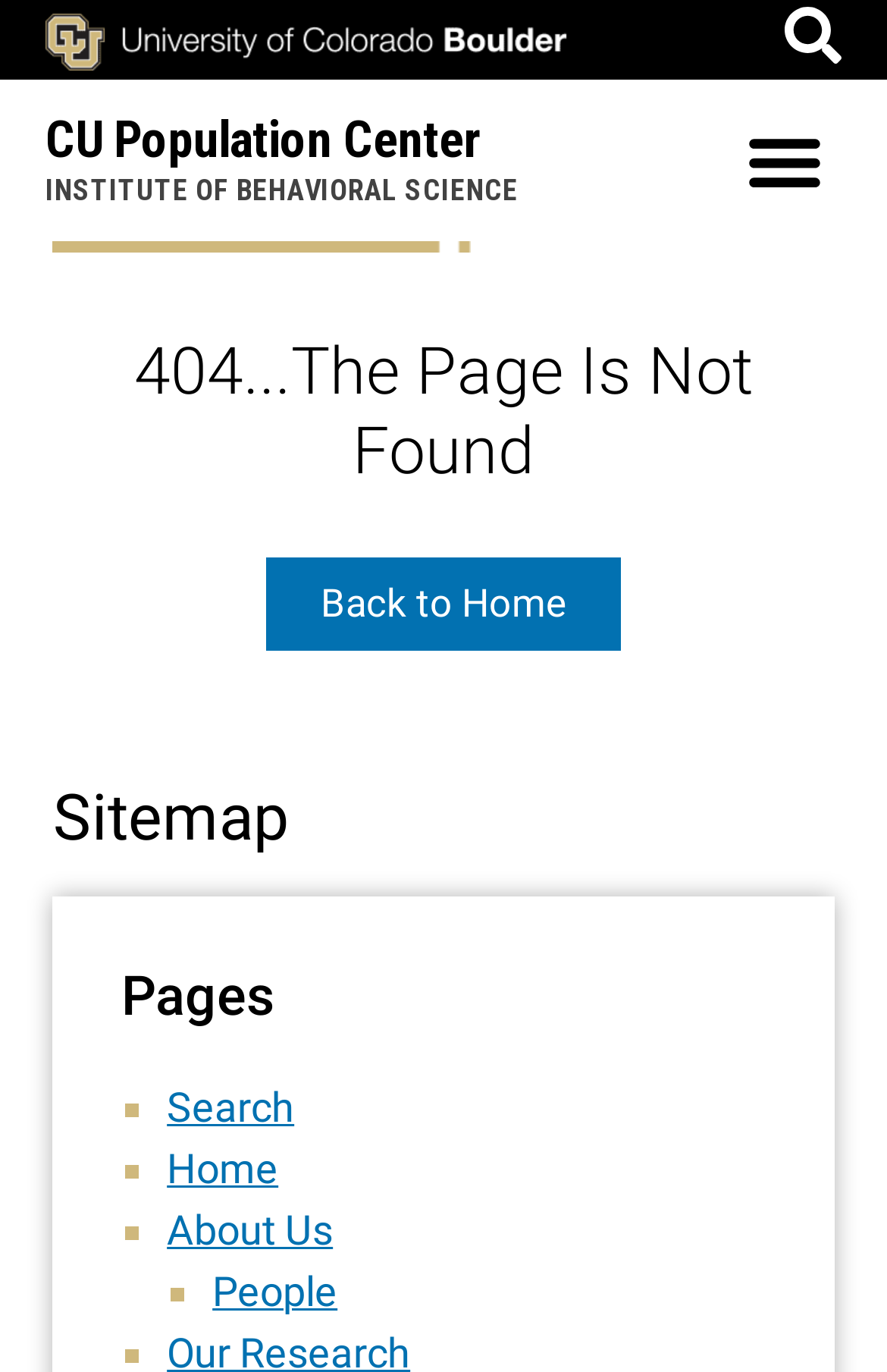What is the purpose of the button at the top right?
Using the information from the image, provide a comprehensive answer to the question.

I found the answer by looking at the button element with the description 'Menu Toggle' located at the top right of the page.